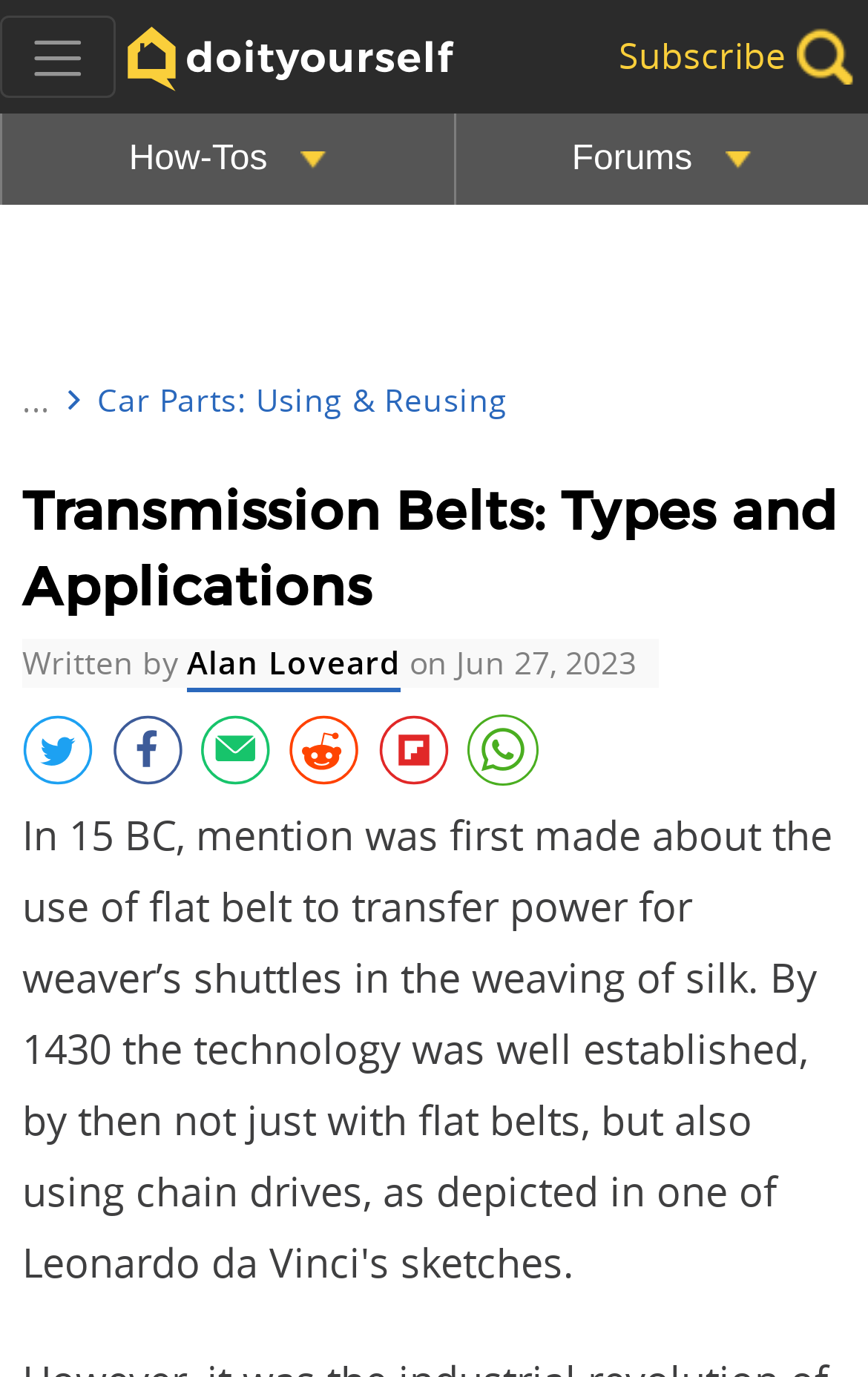Pinpoint the bounding box coordinates of the clickable area needed to execute the instruction: "Login to the website". The coordinates should be specified as four float numbers between 0 and 1, i.e., [left, top, right, bottom].

[0.0, 0.197, 0.641, 0.264]